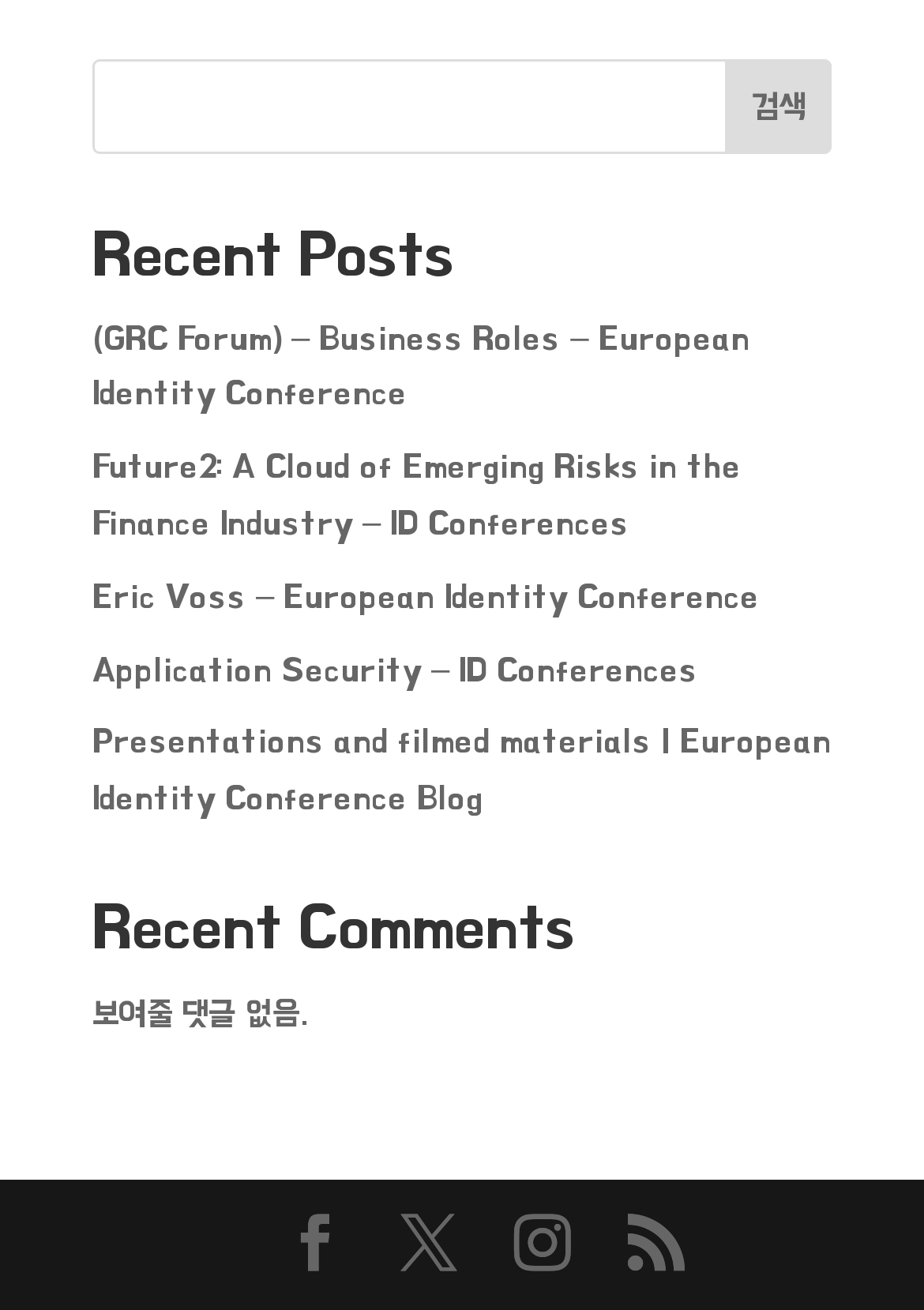How many pagination links are available?
Use the information from the image to give a detailed answer to the question.

At the bottom of the webpage, there are four links with icons that appear to be pagination links. These links are arranged horizontally and have no descriptive text, but their icons suggest that they are used to navigate to different pages of content.